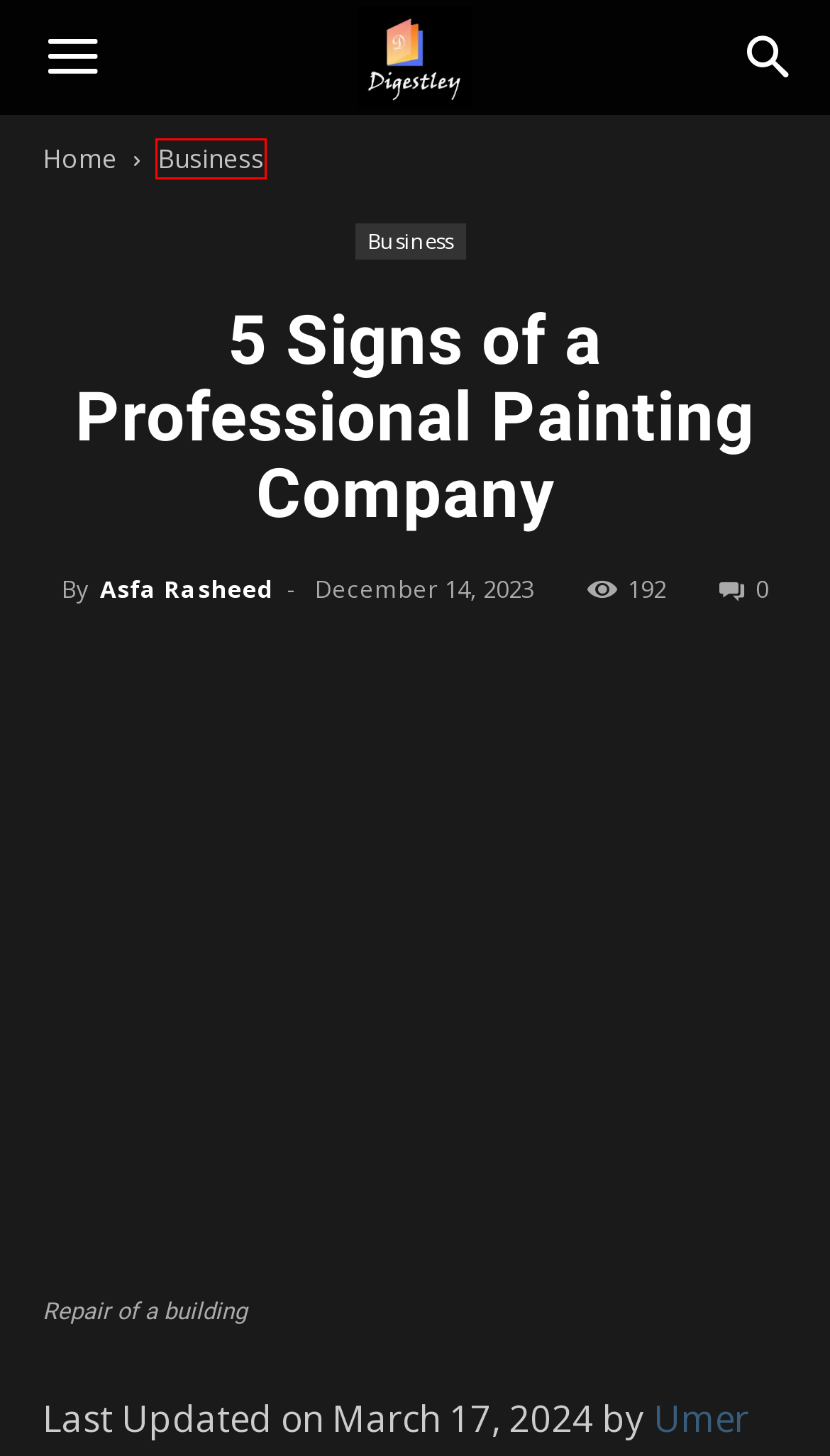You are provided with a screenshot of a webpage that includes a red rectangle bounding box. Please choose the most appropriate webpage description that matches the new webpage after clicking the element within the red bounding box. Here are the candidates:
A. Business Archives - Digestley
B. how did Richard Pryor die: A Look into His Life, Career
C. Bus Charter Singapore Suggestions For Corporates
D. In Adults Korean Kimchi Salad improves serum lipid profile
E. Asfa Rasheed, Author at Digestley
F. Abdul Waheed, Author at Digestley
G. About us - Digestley
H. Gaming Archives - Digestley

A